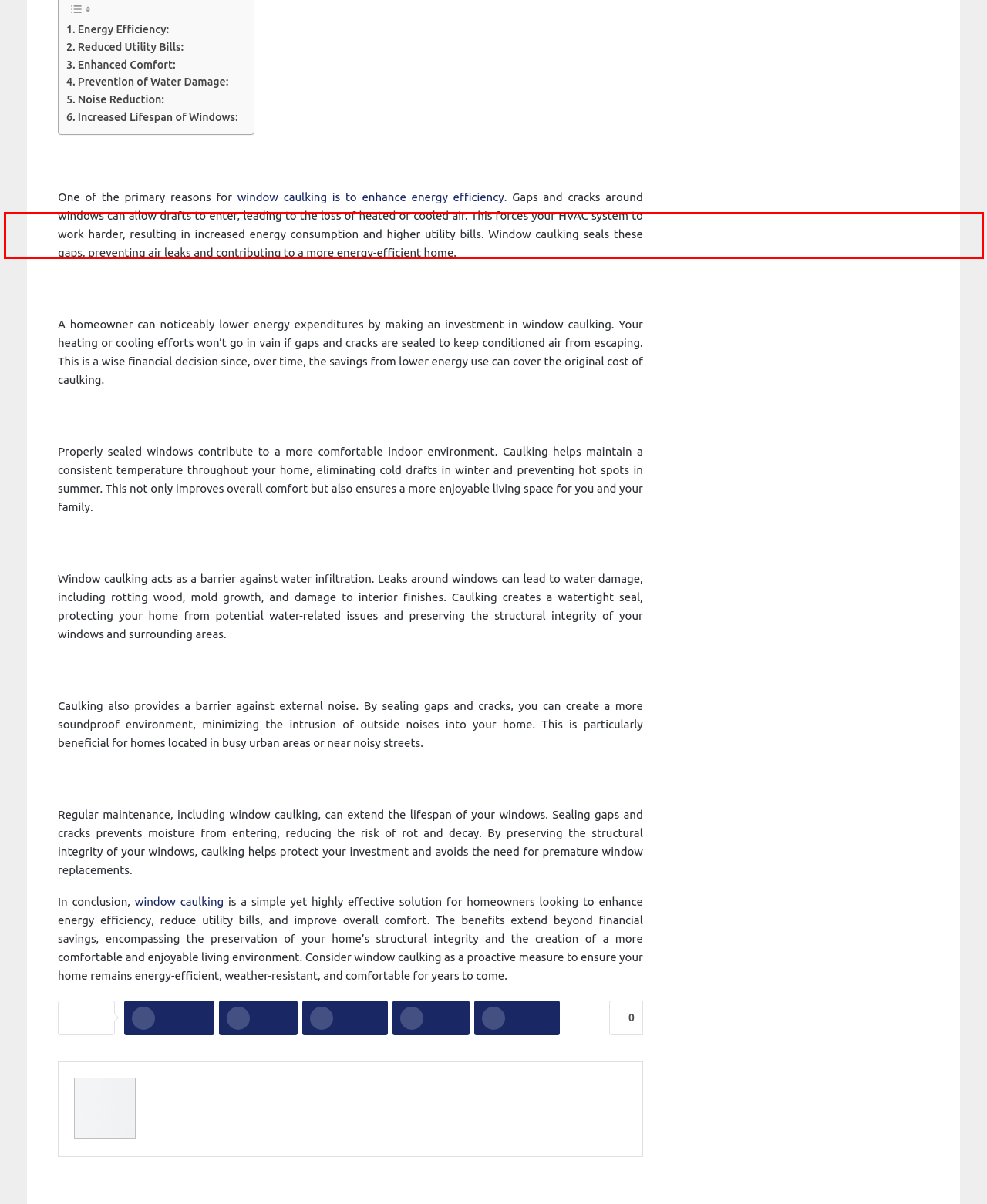Perform OCR on the text inside the red-bordered box in the provided screenshot and output the content.

One of the primary reasons for window caulking is to enhance energy efficiency. Gaps and cracks around windows can allow drafts to enter, leading to the loss of heated or cooled air. This forces your HVAC system to work harder, resulting in increased energy consumption and higher utility bills. Window caulking seals these gaps, preventing air leaks and contributing to a more energy-efficient home.